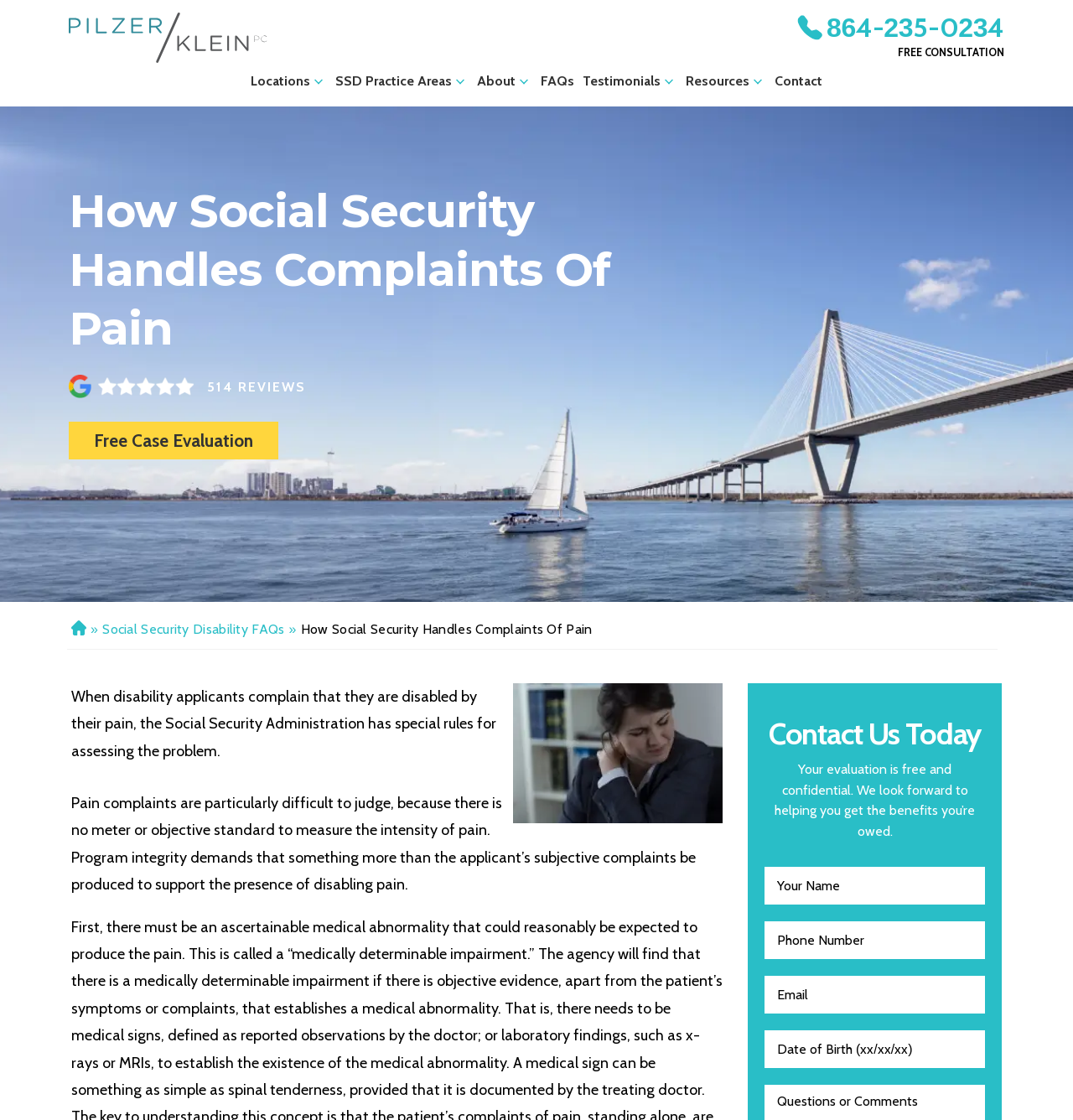Highlight the bounding box coordinates of the element you need to click to perform the following instruction: "Click on 'Social Security Disability FAQs'."

[0.095, 0.555, 0.265, 0.569]